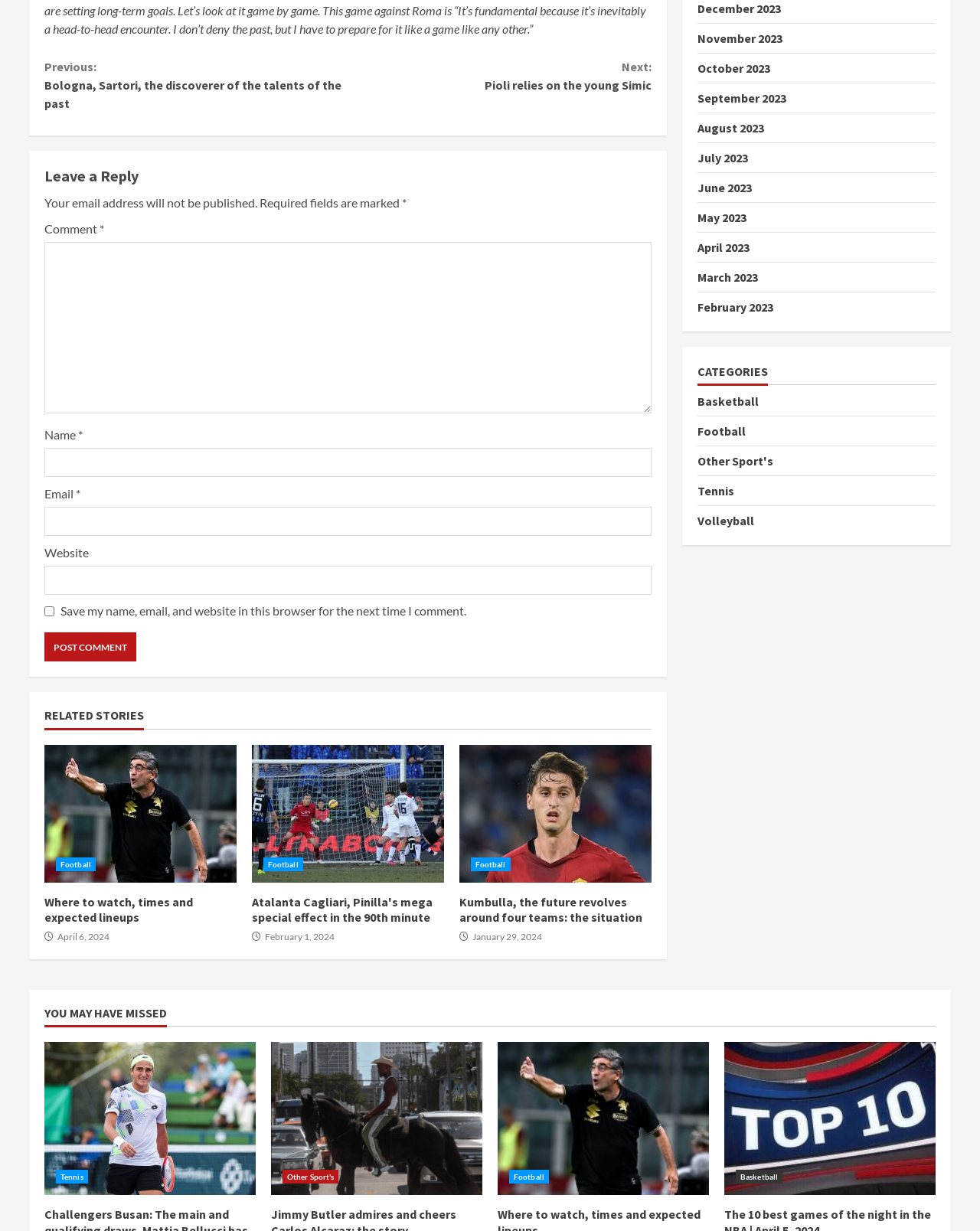Please identify the coordinates of the bounding box for the clickable region that will accomplish this instruction: "Click the 'Previous: Bologna, Sartori, the discoverer of the talents of the past' link".

[0.045, 0.047, 0.355, 0.092]